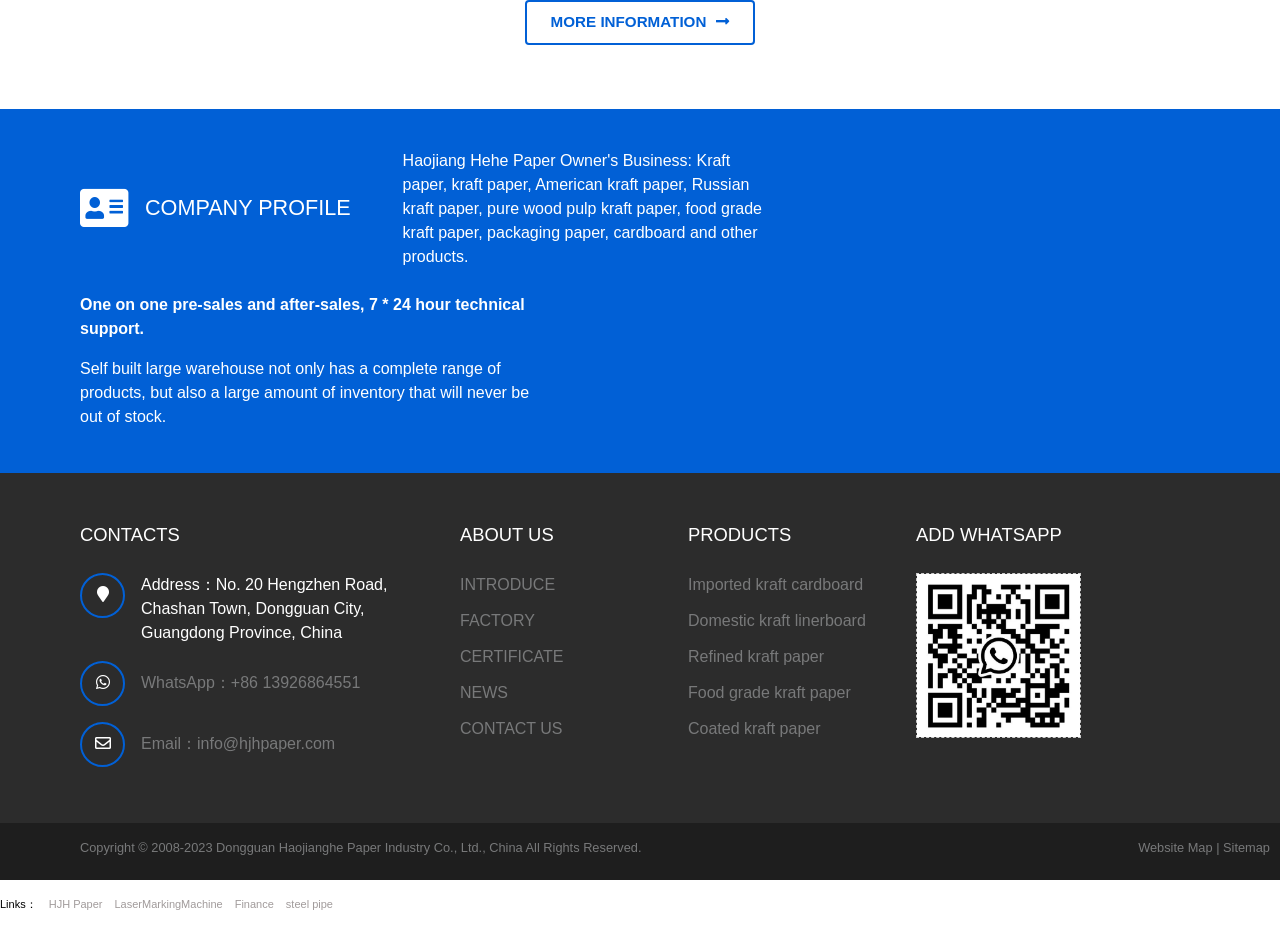Identify the bounding box coordinates of the clickable section necessary to follow the following instruction: "Click on WhatsApp link". The coordinates should be presented as four float numbers from 0 to 1, i.e., [left, top, right, bottom].

[0.11, 0.724, 0.281, 0.742]